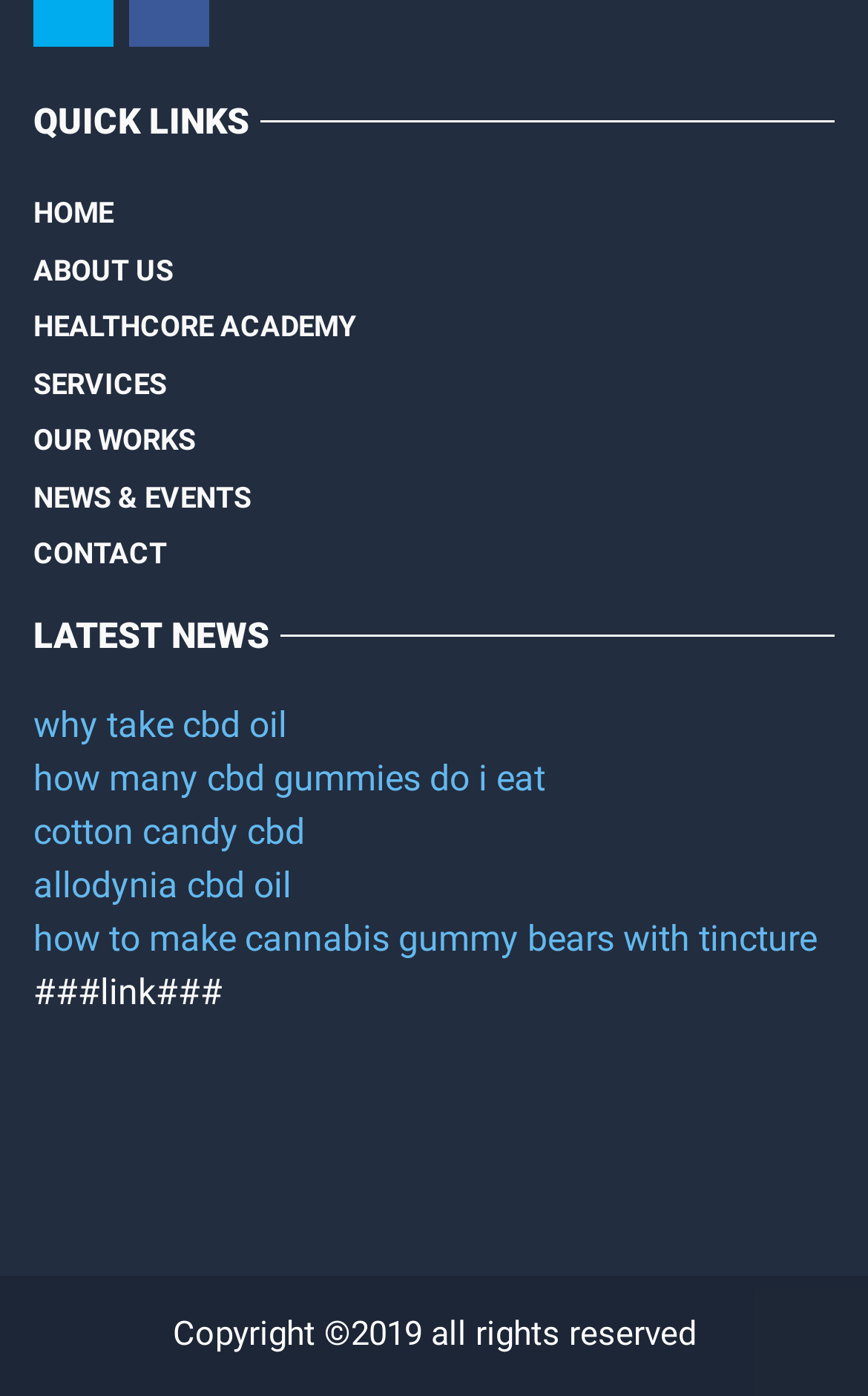Please determine the bounding box coordinates of the clickable area required to carry out the following instruction: "click on HOME". The coordinates must be four float numbers between 0 and 1, represented as [left, top, right, bottom].

[0.038, 0.133, 0.131, 0.173]